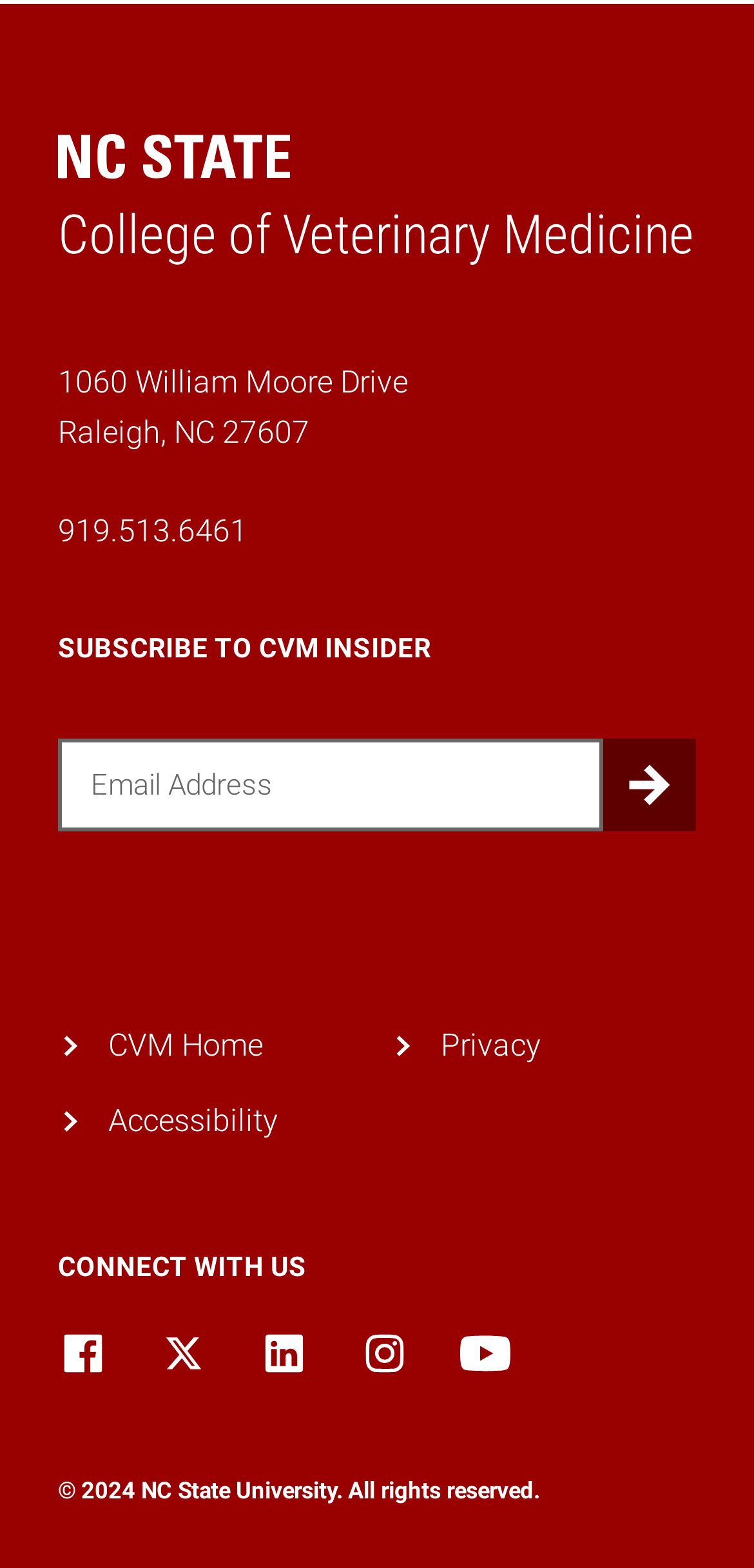Give a concise answer of one word or phrase to the question: 
What is the phone number of the NC State College of Veterinary Medicine?

919.513.6461